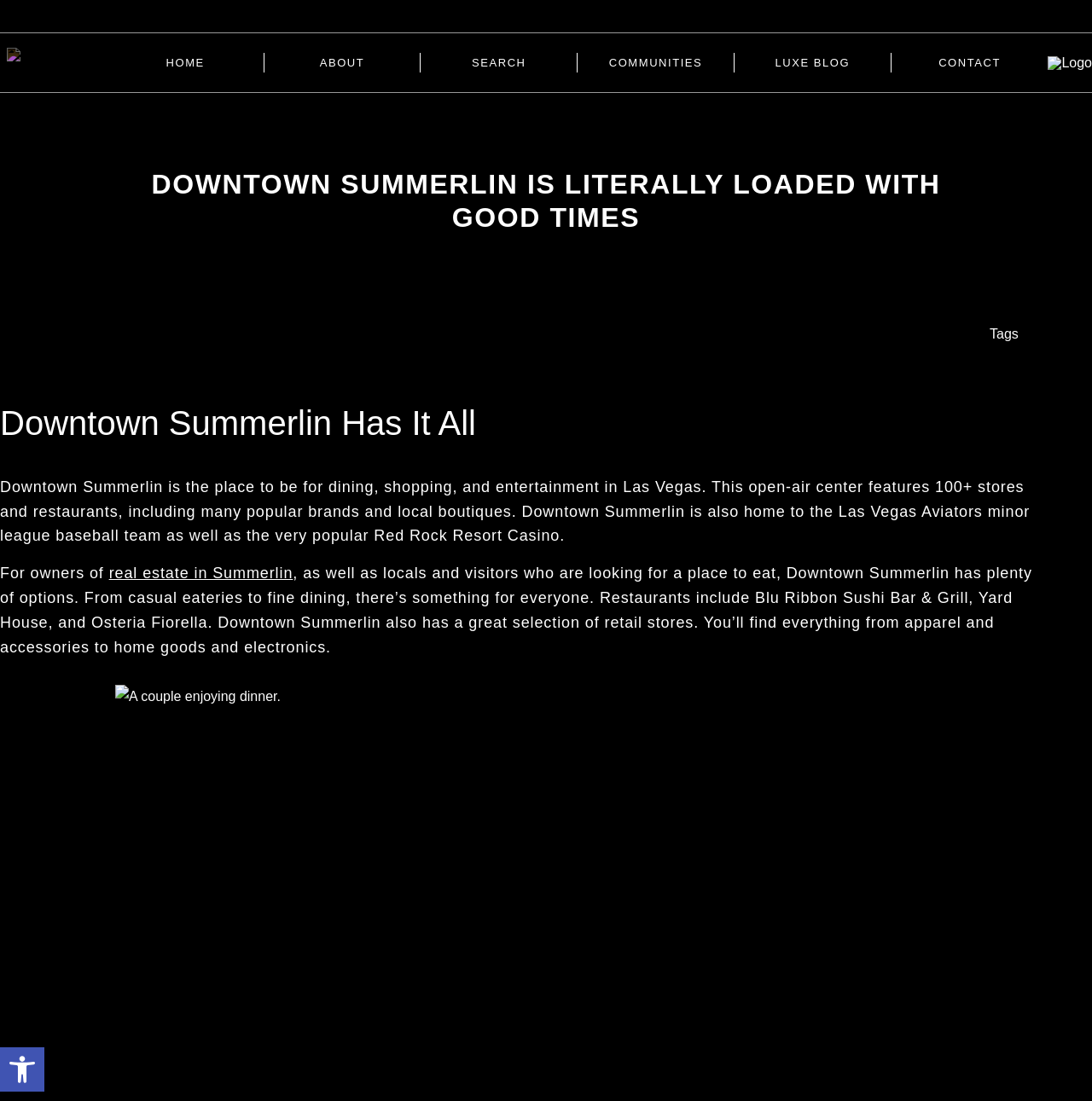What type of restaurant is Blu Ribbon Sushi Bar & Grill?
Deliver a detailed and extensive answer to the question.

I found the answer by reading the paragraph that lists some of the restaurants in Downtown Summerlin, which includes Blu Ribbon Sushi Bar & Grill.